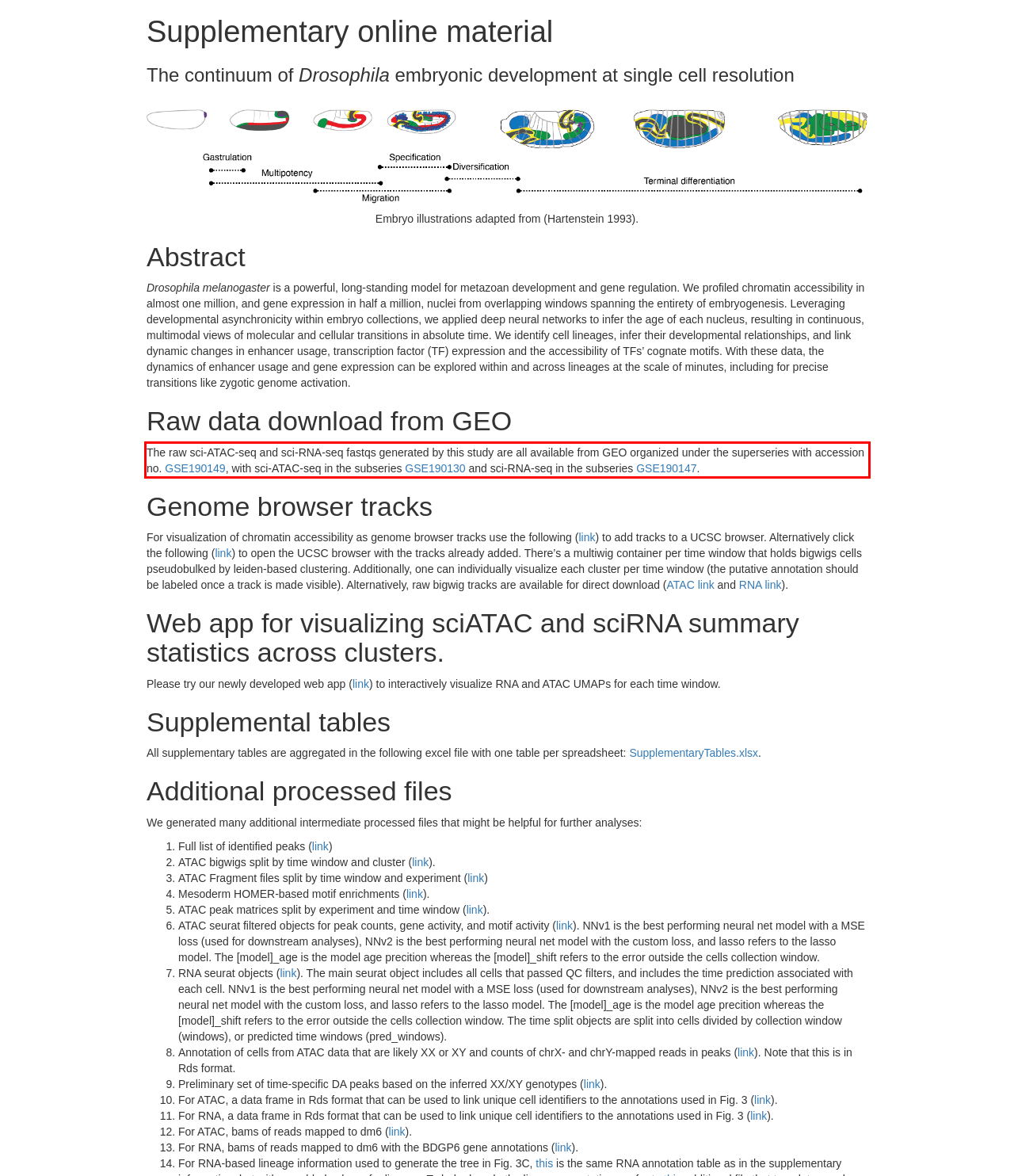Given a screenshot of a webpage, locate the red bounding box and extract the text it encloses.

The raw sci-ATAC-seq and sci-RNA-seq fastqs generated by this study are all available from GEO organized under the superseries with accession no. GSE190149, with sci-ATAC-seq in the subseries GSE190130 and sci-RNA-seq in the subseries GSE190147.